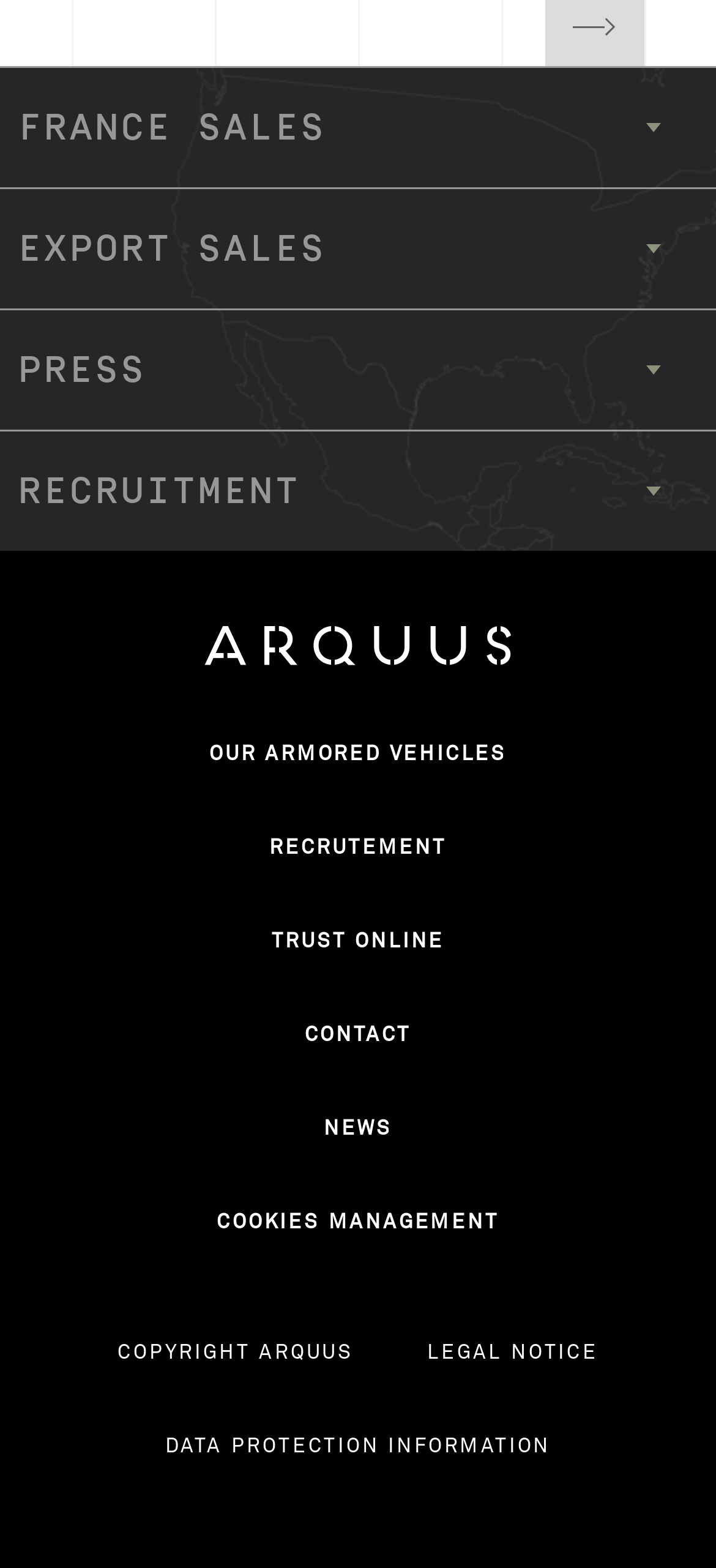Return the bounding box coordinates of the UI element that corresponds to this description: "News". The coordinates must be given as four float numbers in the range of 0 and 1, [left, top, right, bottom].

[0.0, 0.691, 1.0, 0.751]